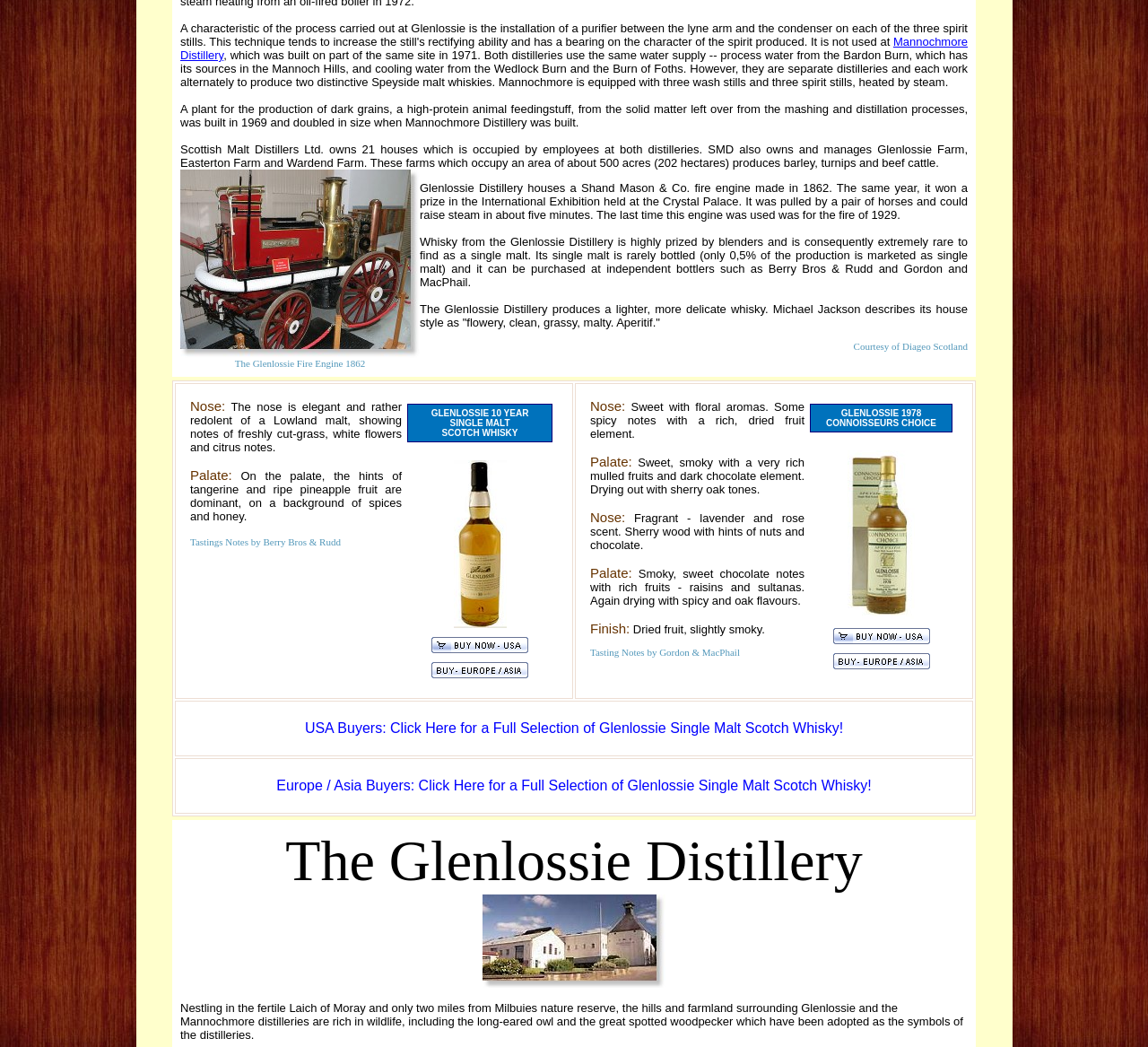What is the year of the fire engine?
Please give a detailed and elaborate answer to the question based on the image.

The webpage mentions that the Glenlossie Distillery houses a Shand Mason & Co. fire engine made in 1862, which won a prize in the International Exhibition held at the Crystal Palace.